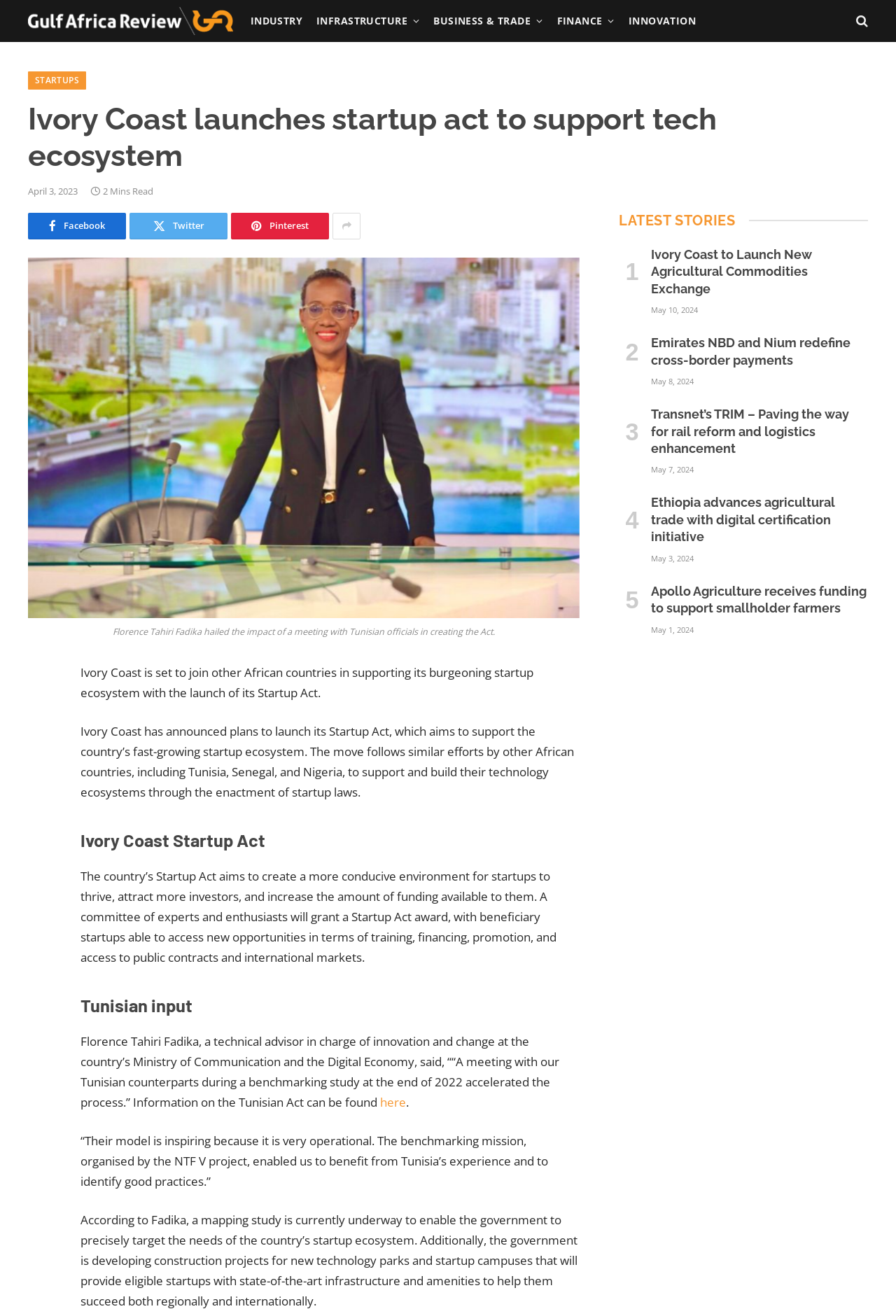Provide the bounding box coordinates for the UI element that is described as: "title="Gulf Africa Review"".

[0.031, 0.0, 0.26, 0.032]